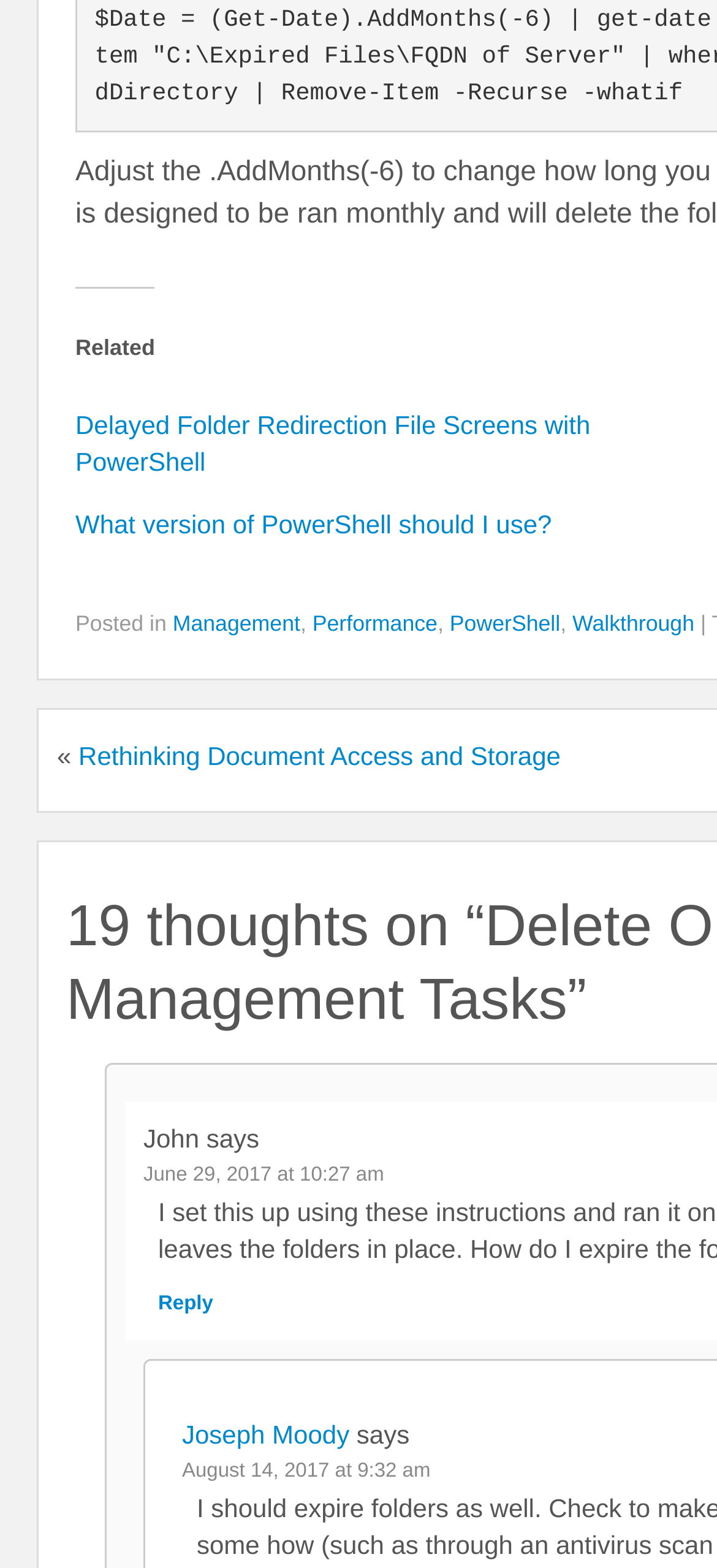What is the category of the second related article? Observe the screenshot and provide a one-word or short phrase answer.

Management, Performance, PowerShell, Walkthrough